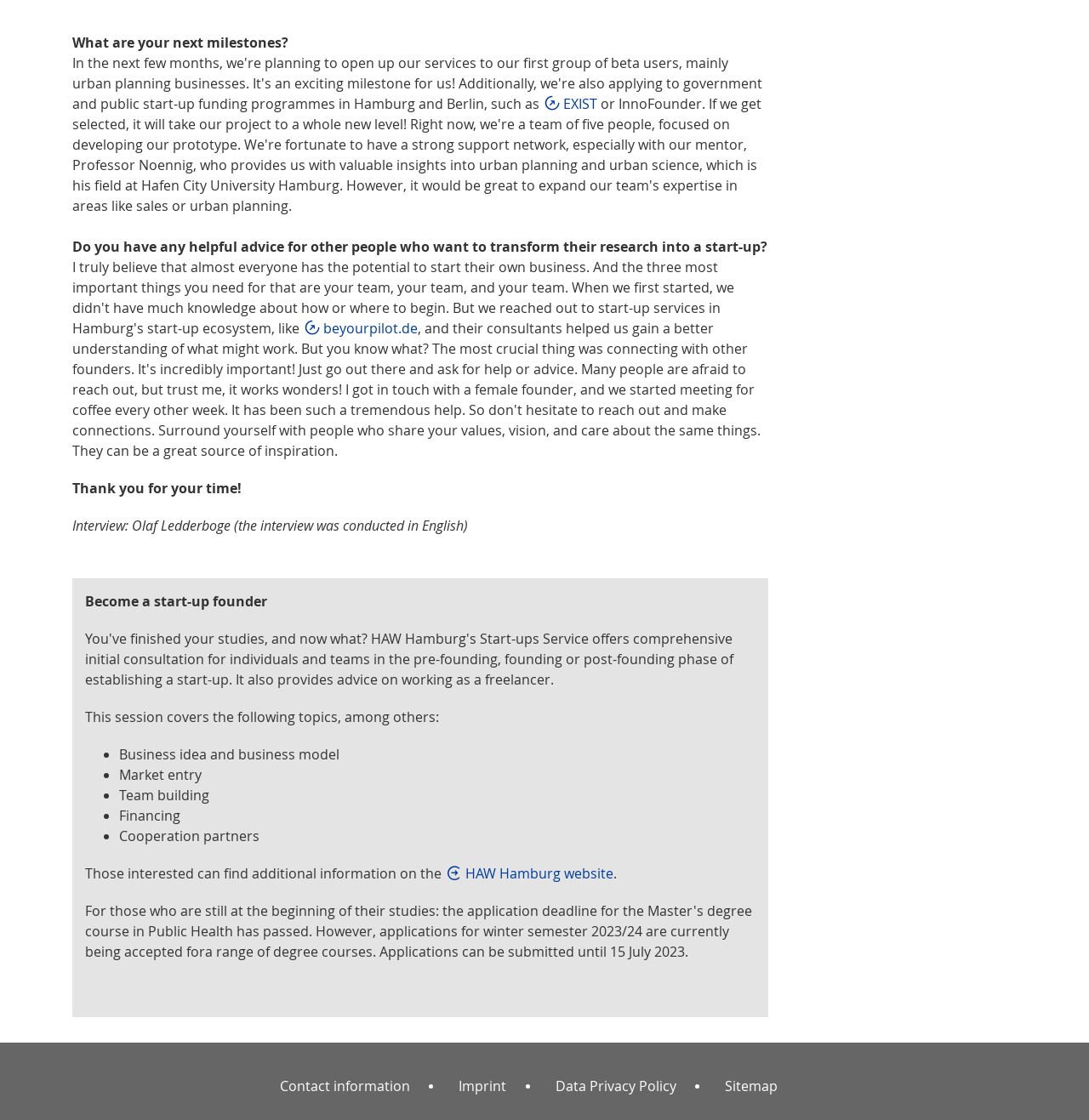Please provide a comprehensive answer to the question based on the screenshot: What is the name of the person being interviewed?

The name of the person being interviewed is mentioned in the text 'Interview: Olaf Ledderboge (the interview was conducted in English)'.